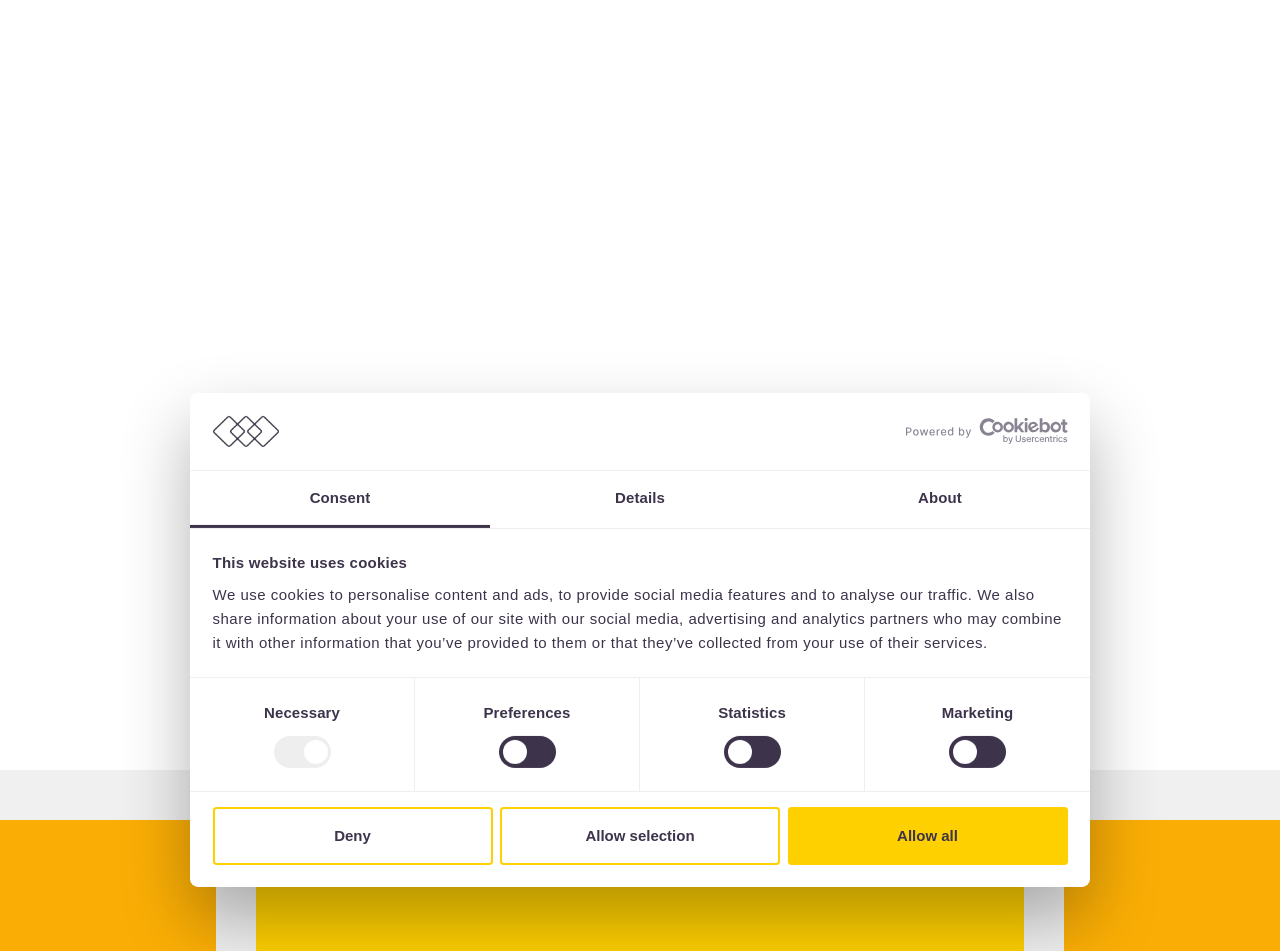Please specify the coordinates of the bounding box for the element that should be clicked to carry out this instruction: "Select the Details tab". The coordinates must be four float numbers between 0 and 1, formatted as [left, top, right, bottom].

[0.383, 0.495, 0.617, 0.555]